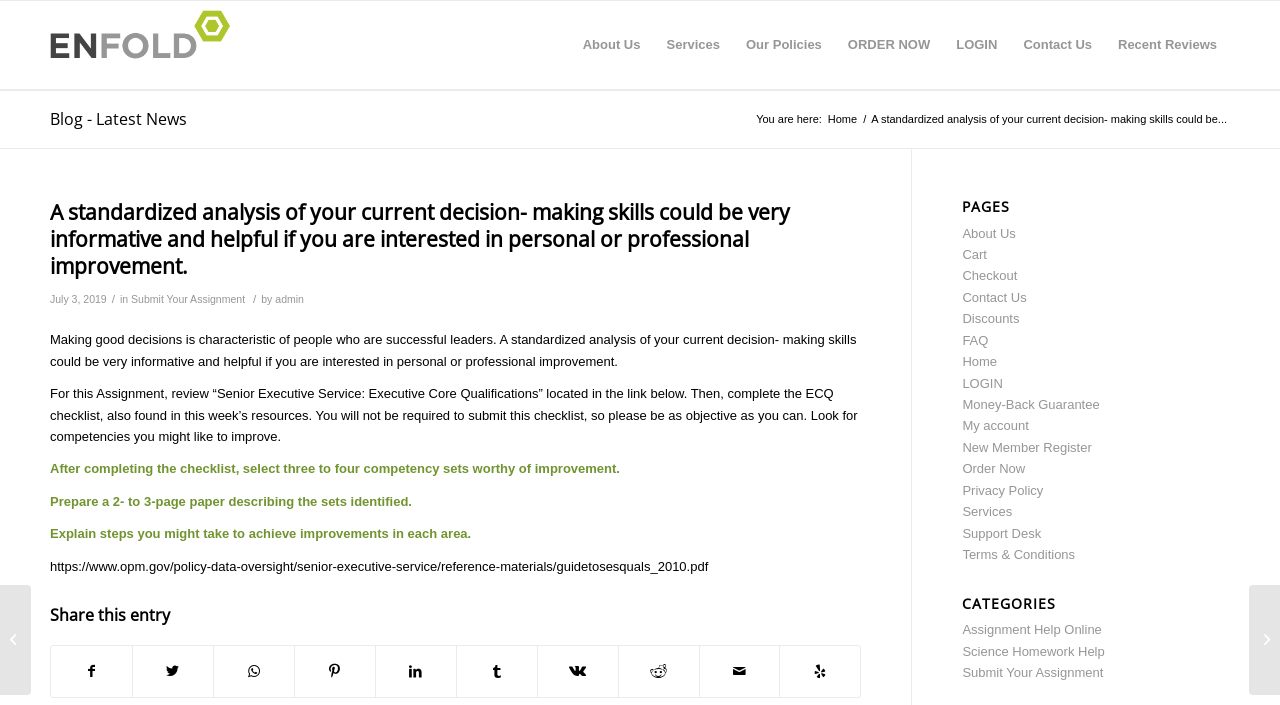Identify the bounding box coordinates for the element that needs to be clicked to fulfill this instruction: "Login to your account". Provide the coordinates in the format of four float numbers between 0 and 1: [left, top, right, bottom].

[0.737, 0.001, 0.789, 0.126]